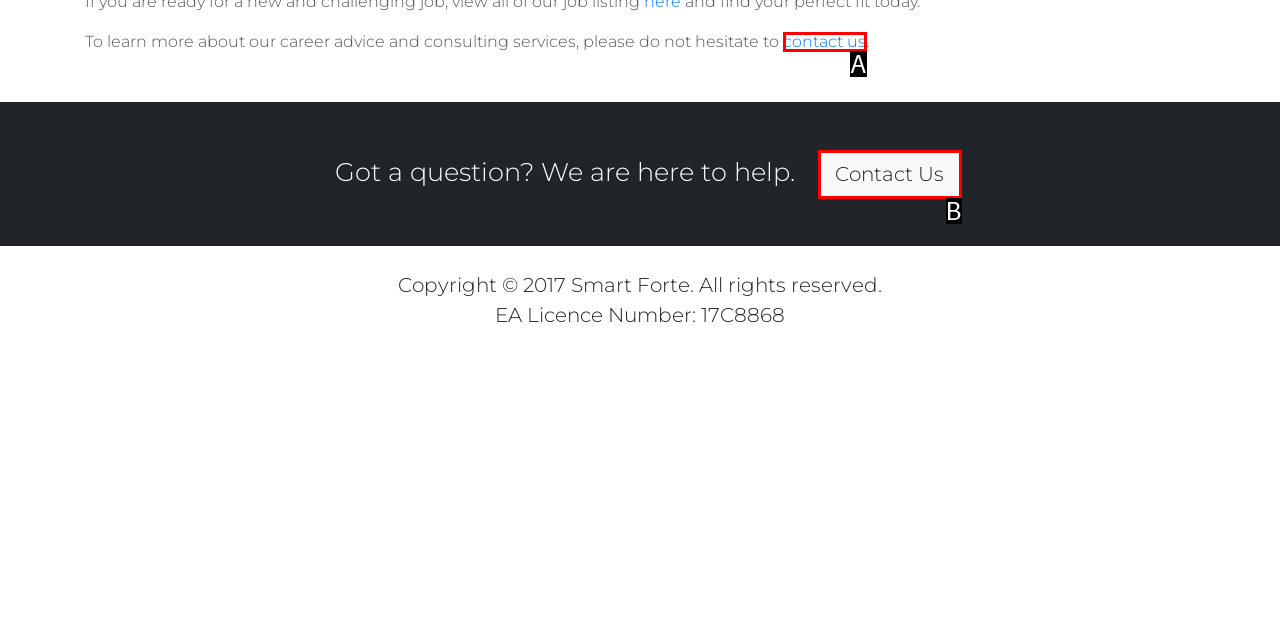Identify the bounding box that corresponds to: Contact Us
Respond with the letter of the correct option from the provided choices.

B